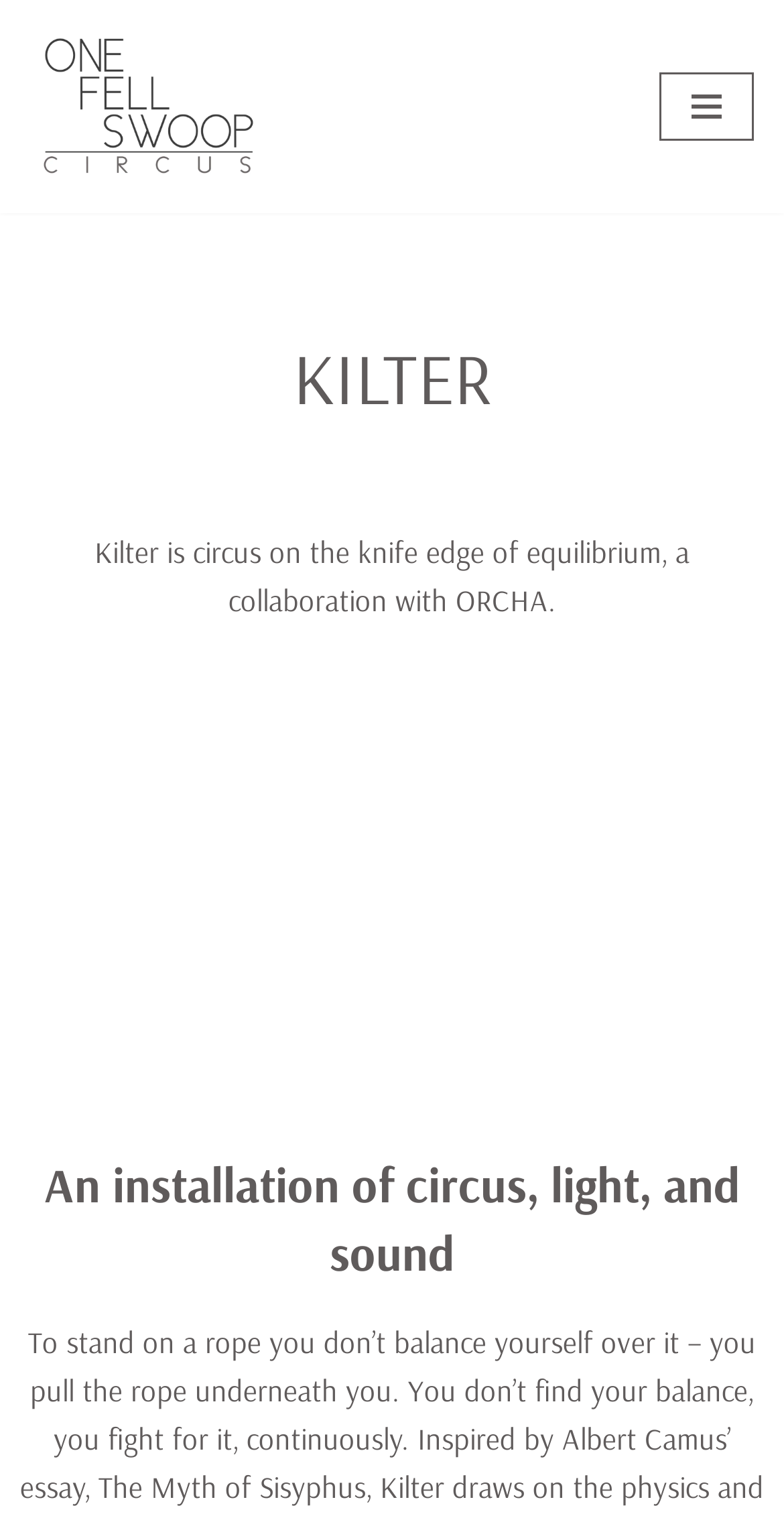Given the description "Navigation Menu", determine the bounding box of the corresponding UI element.

[0.841, 0.048, 0.962, 0.093]